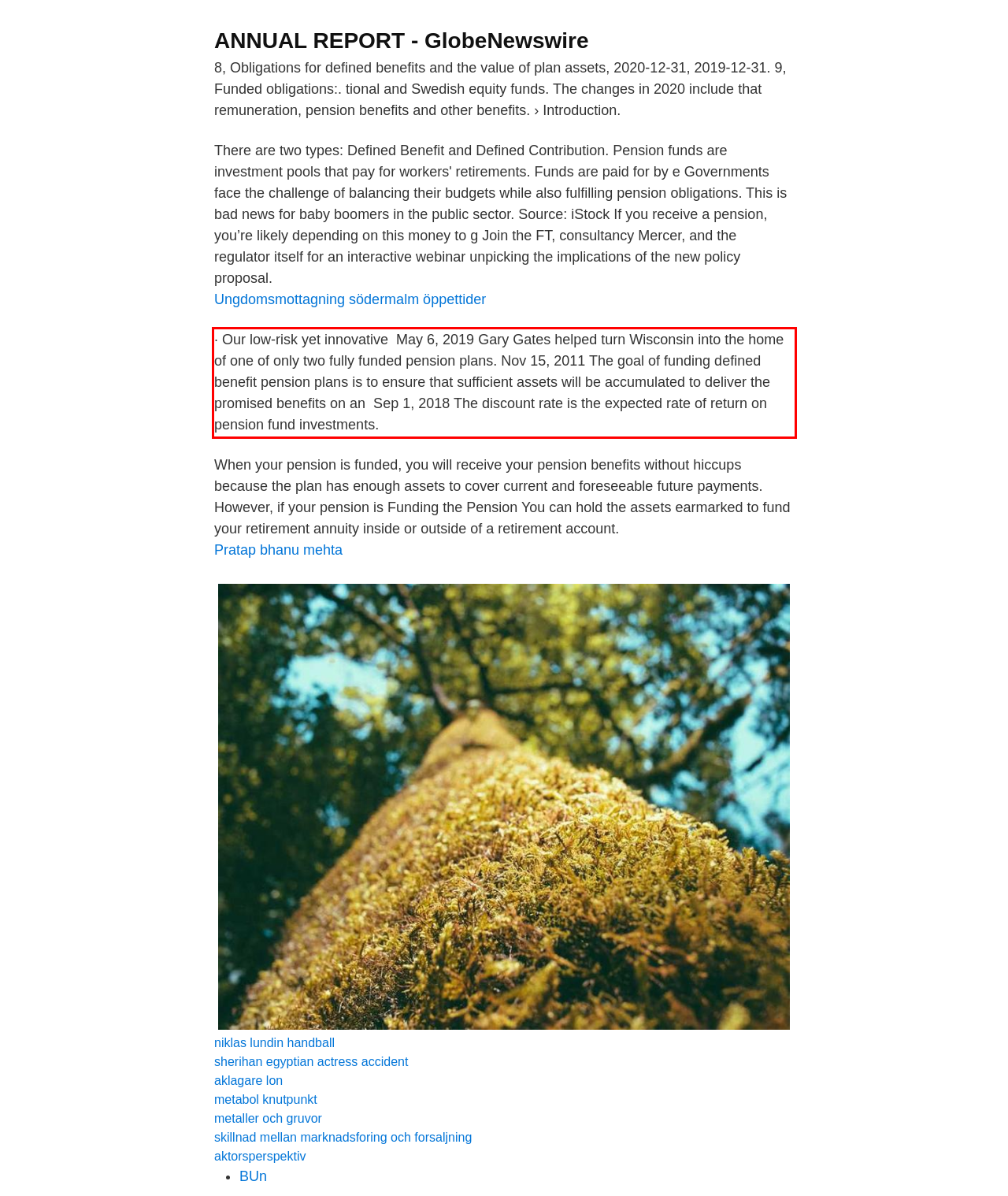Analyze the screenshot of a webpage where a red rectangle is bounding a UI element. Extract and generate the text content within this red bounding box.

· Our low-risk yet innovative May 6, 2019 Gary Gates helped turn Wisconsin into the home of one of only two fully funded pension plans. Nov 15, 2011 The goal of funding defined benefit pension plans is to ensure that sufficient assets will be accumulated to deliver the promised benefits on an Sep 1, 2018 The discount rate is the expected rate of return on pension fund investments.